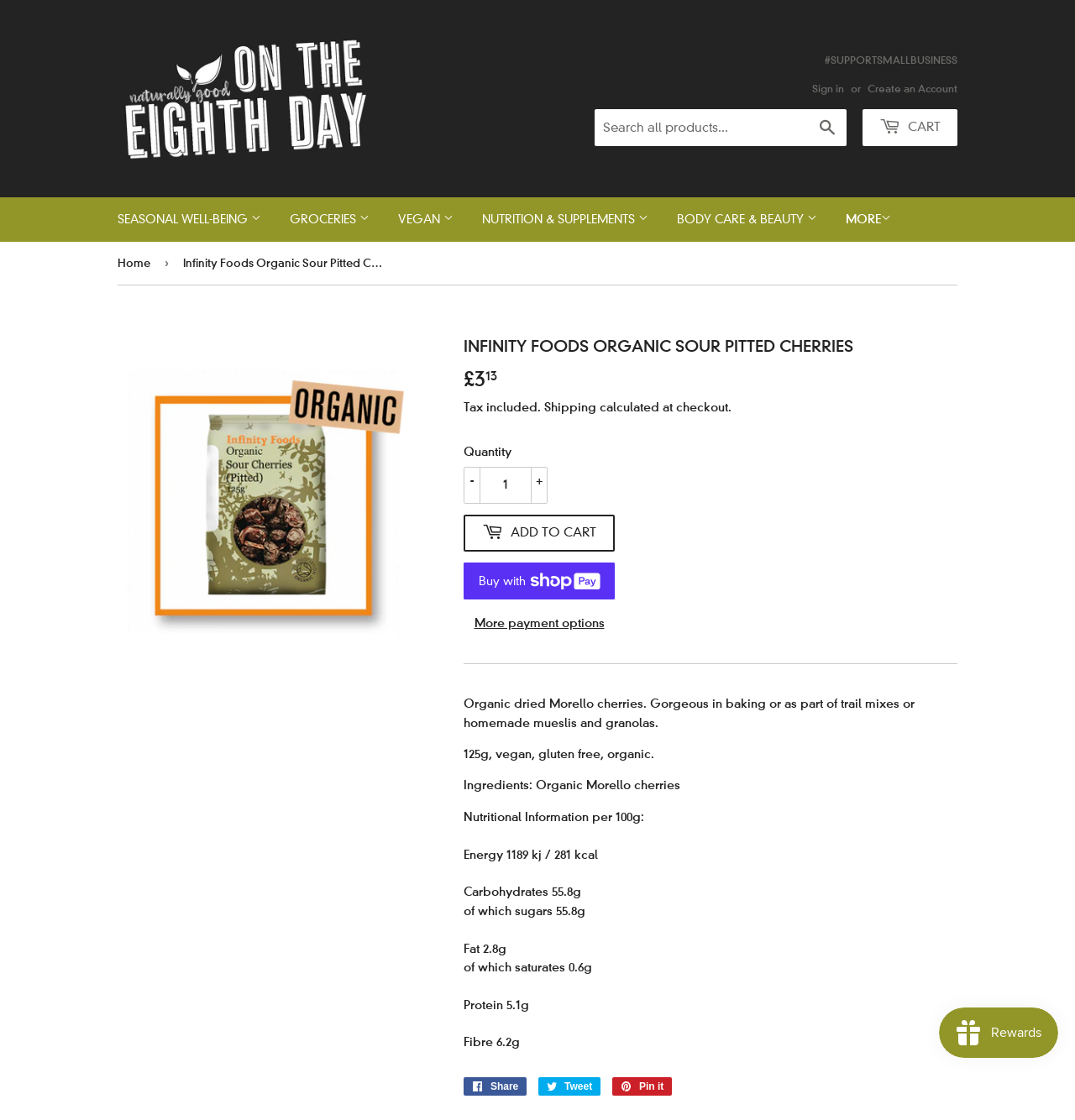Determine the bounding box coordinates for the area that should be clicked to carry out the following instruction: "Browse vegan groceries and essentials".

[0.259, 0.216, 0.496, 0.248]